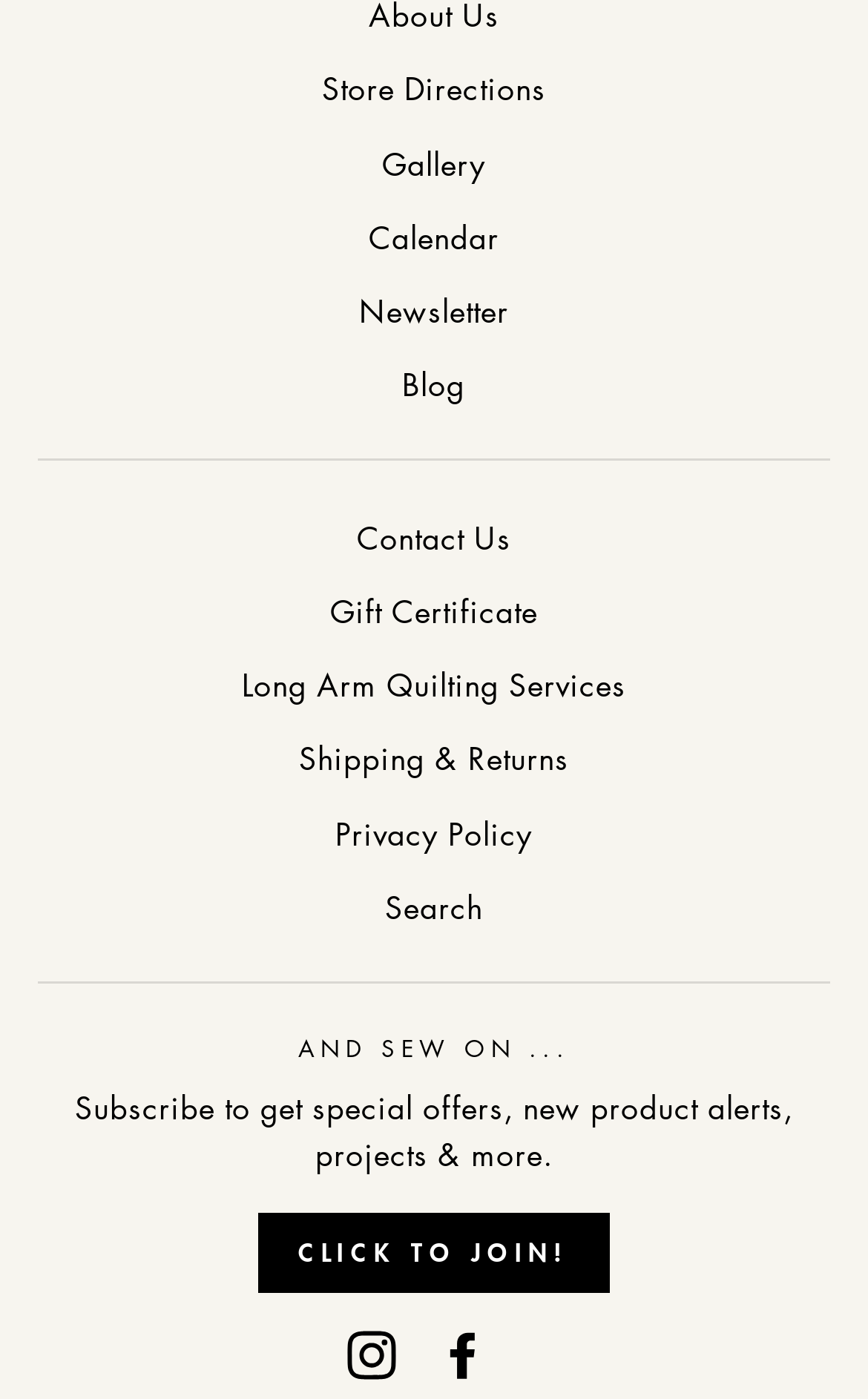Please identify the bounding box coordinates of the element that needs to be clicked to perform the following instruction: "Search for something".

[0.444, 0.625, 0.556, 0.672]